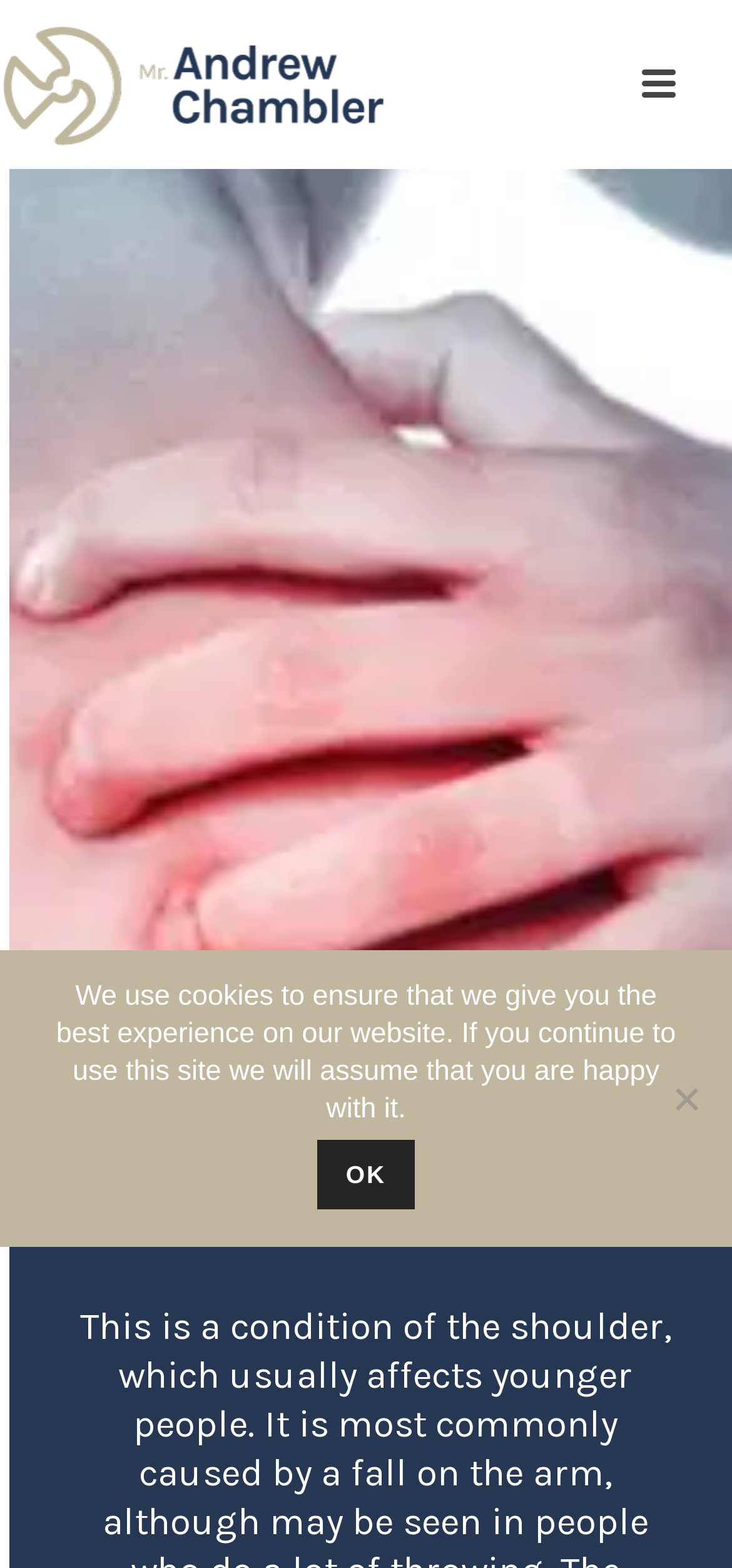Provide the bounding box coordinates of the HTML element described by the text: "title="Andrew Chambler"". The coordinates should be in the format [left, top, right, bottom] with values between 0 and 1.

[0.0, 0.0, 0.624, 0.108]